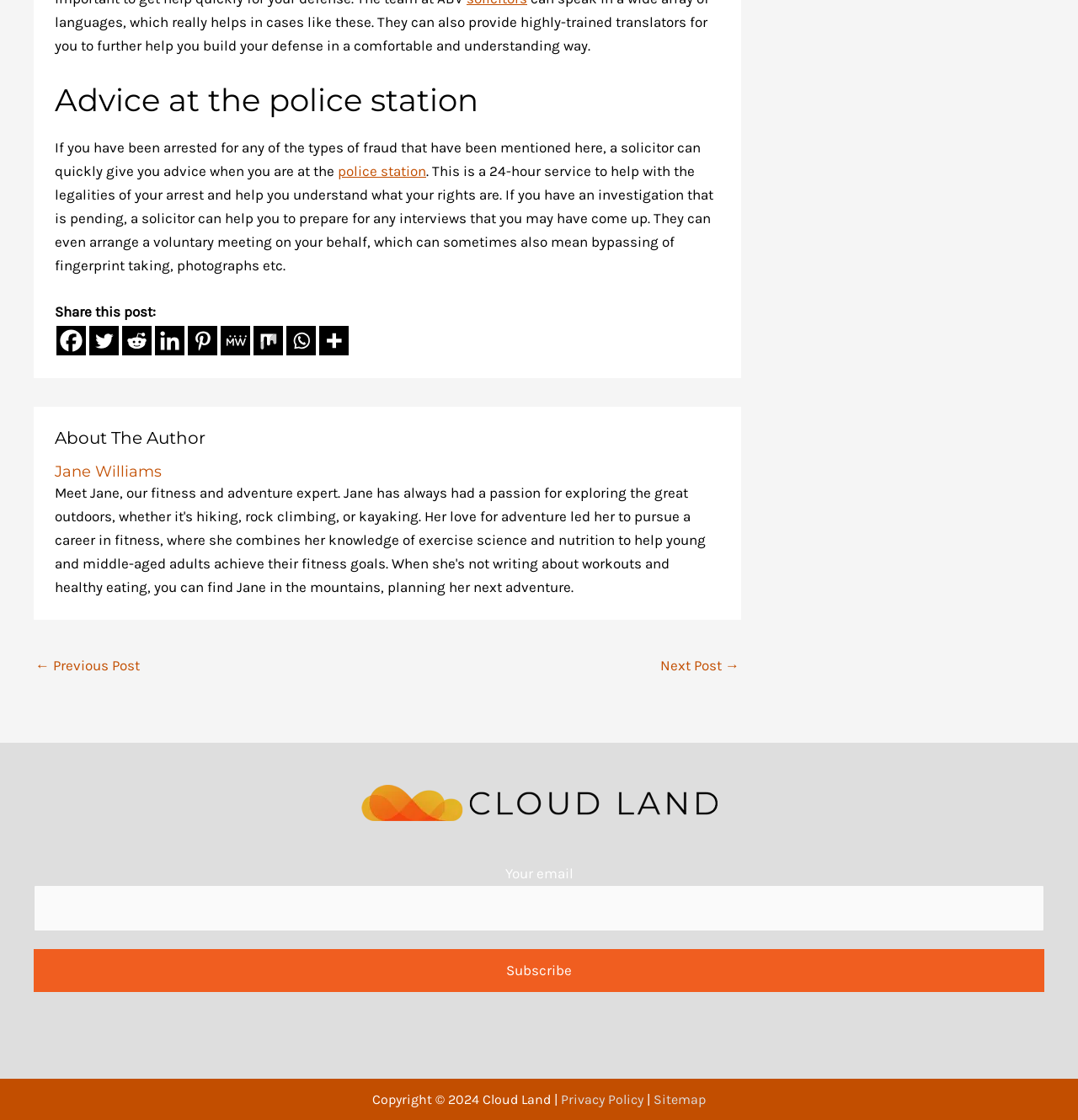Can you find the bounding box coordinates for the element that needs to be clicked to execute this instruction: "Click the 'police station' link"? The coordinates should be given as four float numbers between 0 and 1, i.e., [left, top, right, bottom].

[0.313, 0.145, 0.395, 0.16]